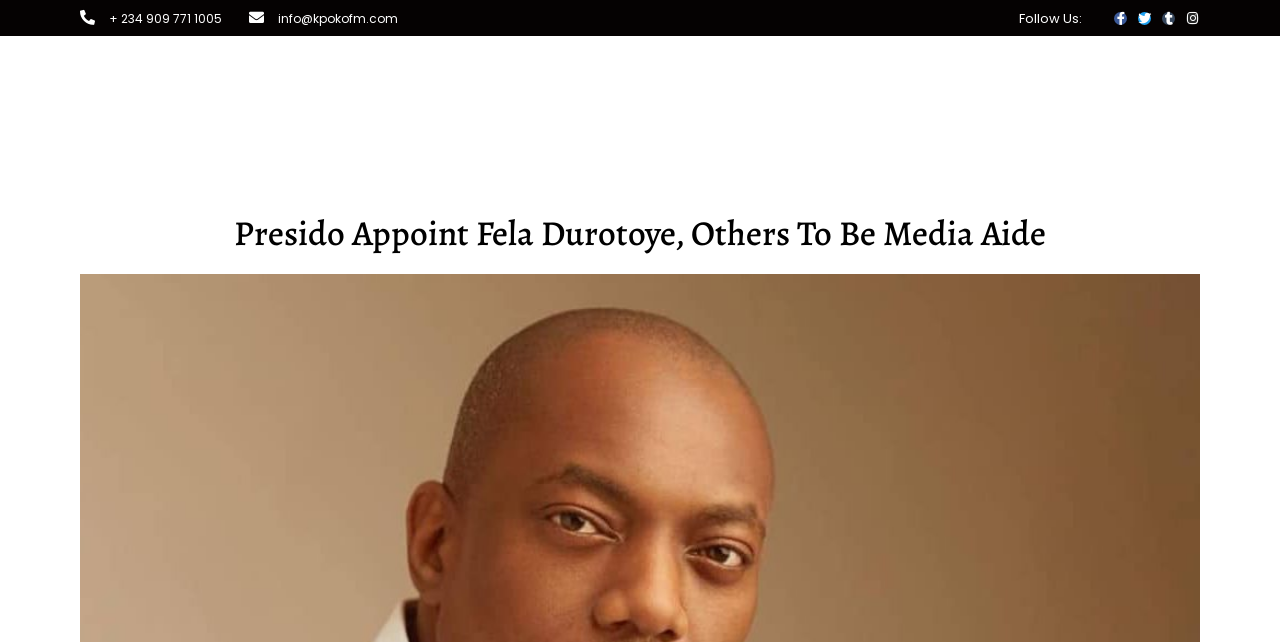What is the phone number on the top left?
Could you give a comprehensive explanation in response to this question?

I found the phone number by looking at the top left section of the webpage, where I saw a heading element with the OCR text '+234 909 771 1005'.